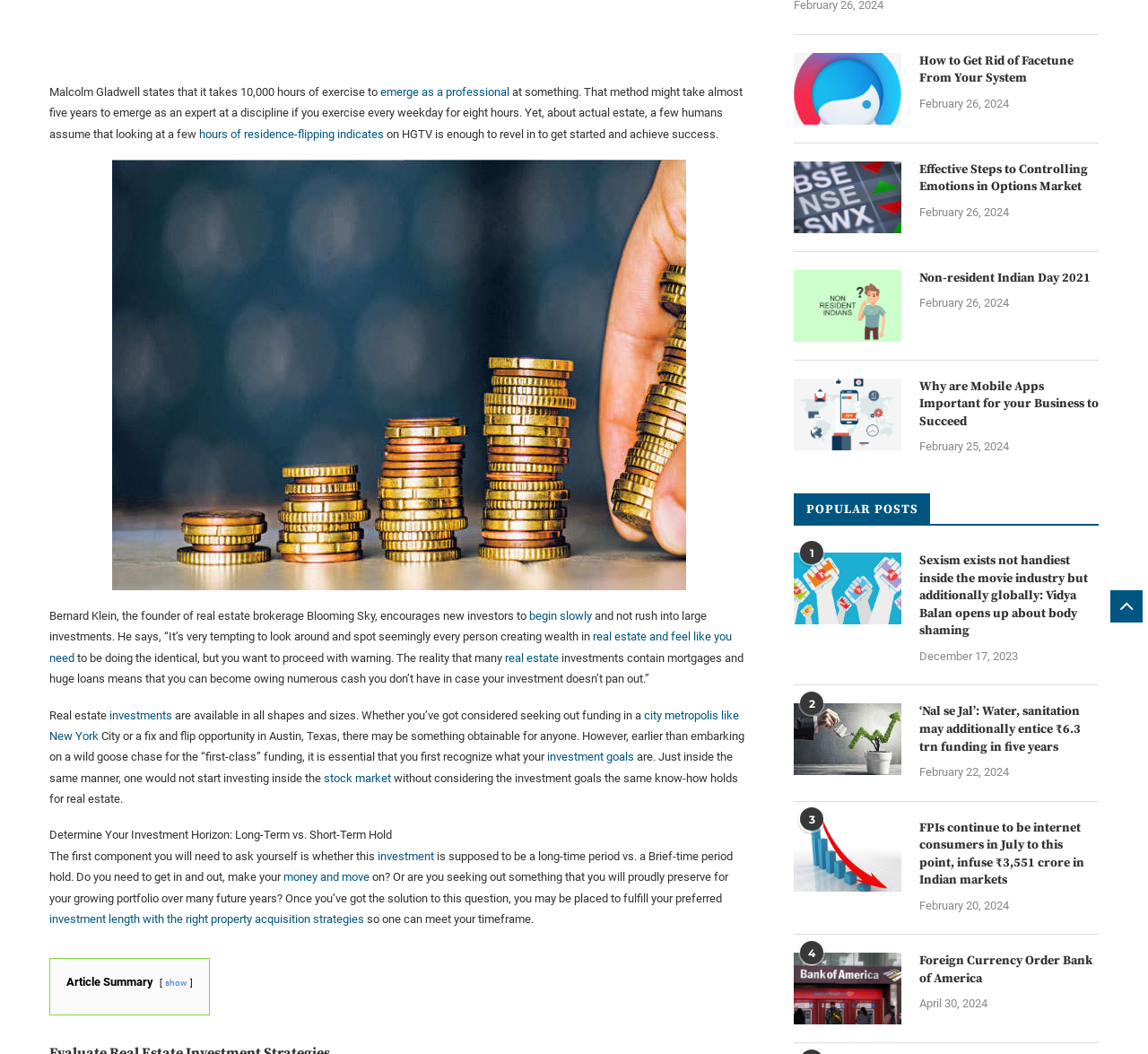Using the provided element description: "begin slowly", determine the bounding box coordinates of the corresponding UI element in the screenshot.

[0.461, 0.578, 0.516, 0.591]